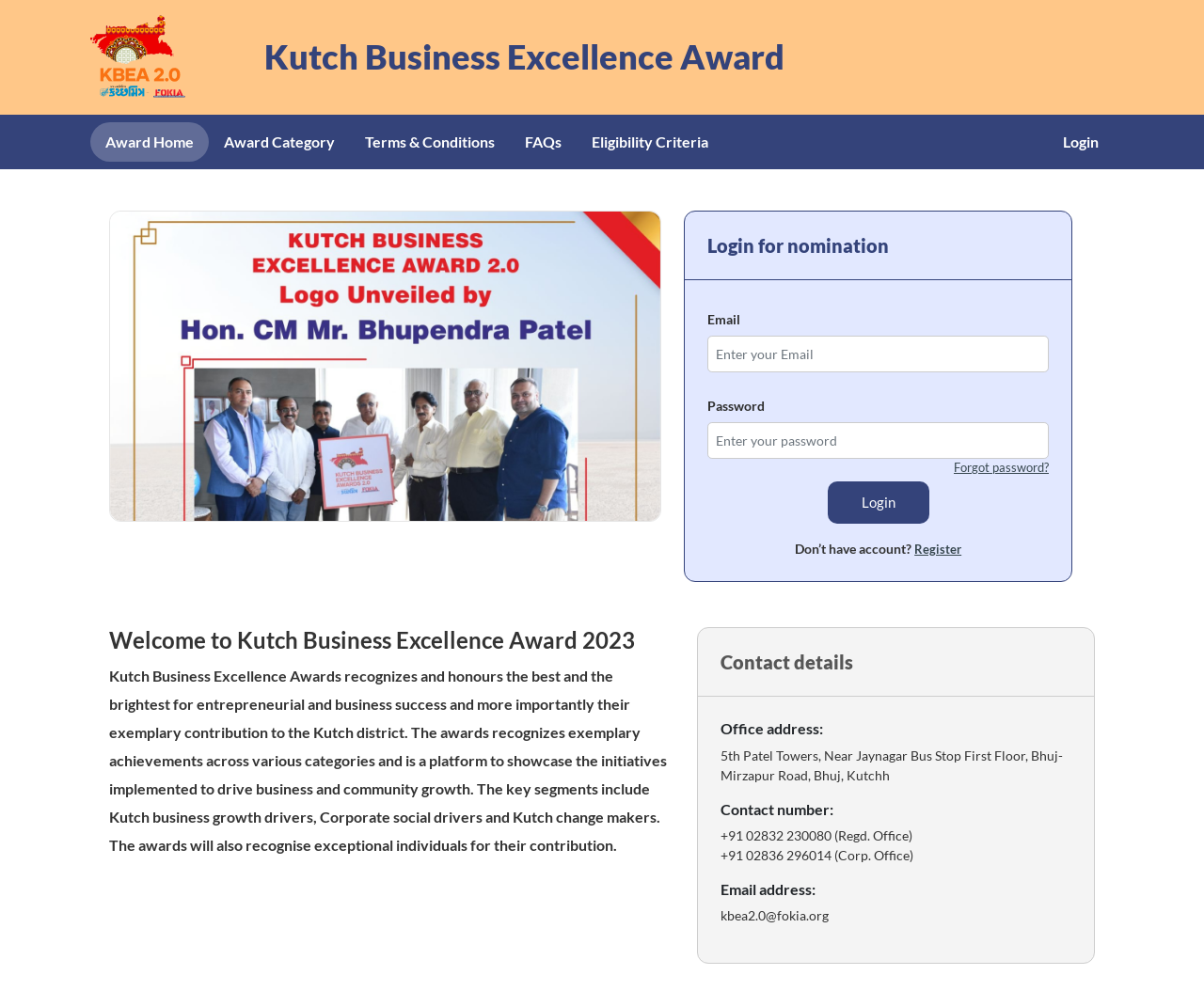Given the element description "Terms & Conditions", identify the bounding box of the corresponding UI element.

[0.291, 0.123, 0.423, 0.163]